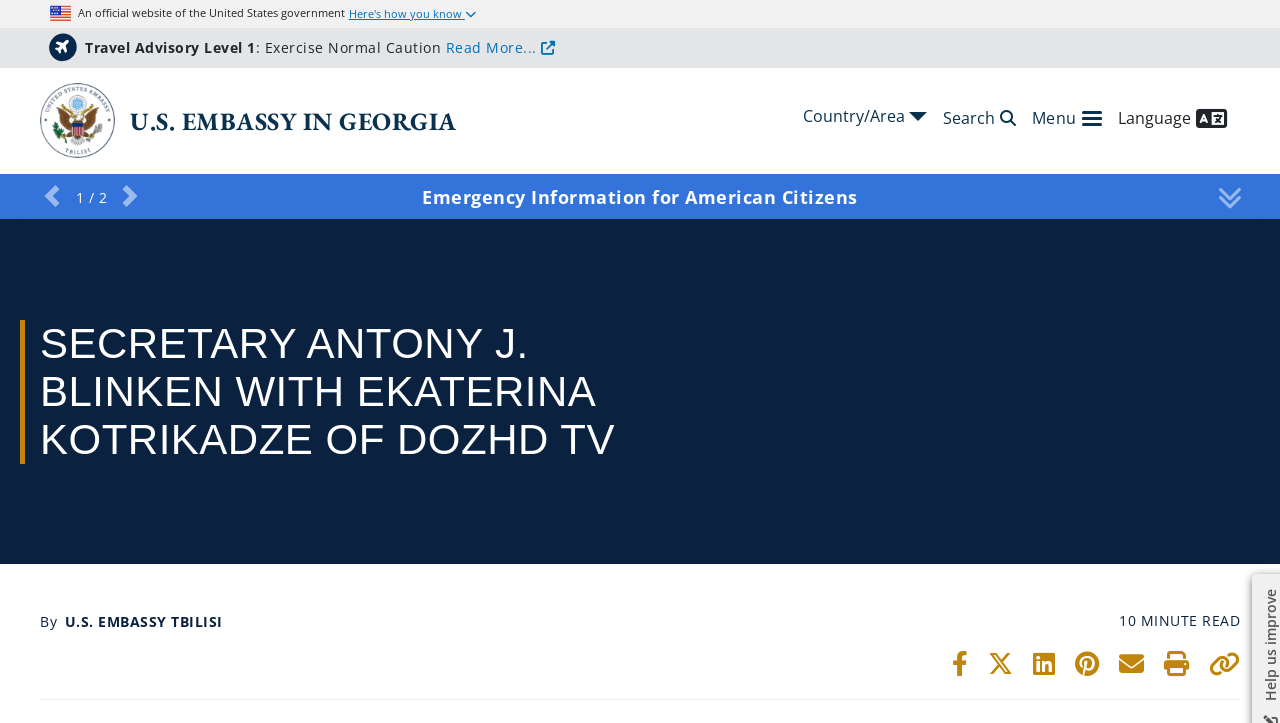Pinpoint the bounding box coordinates of the area that must be clicked to complete this instruction: "Click the official website use information button".

[0.272, 0.008, 0.372, 0.031]